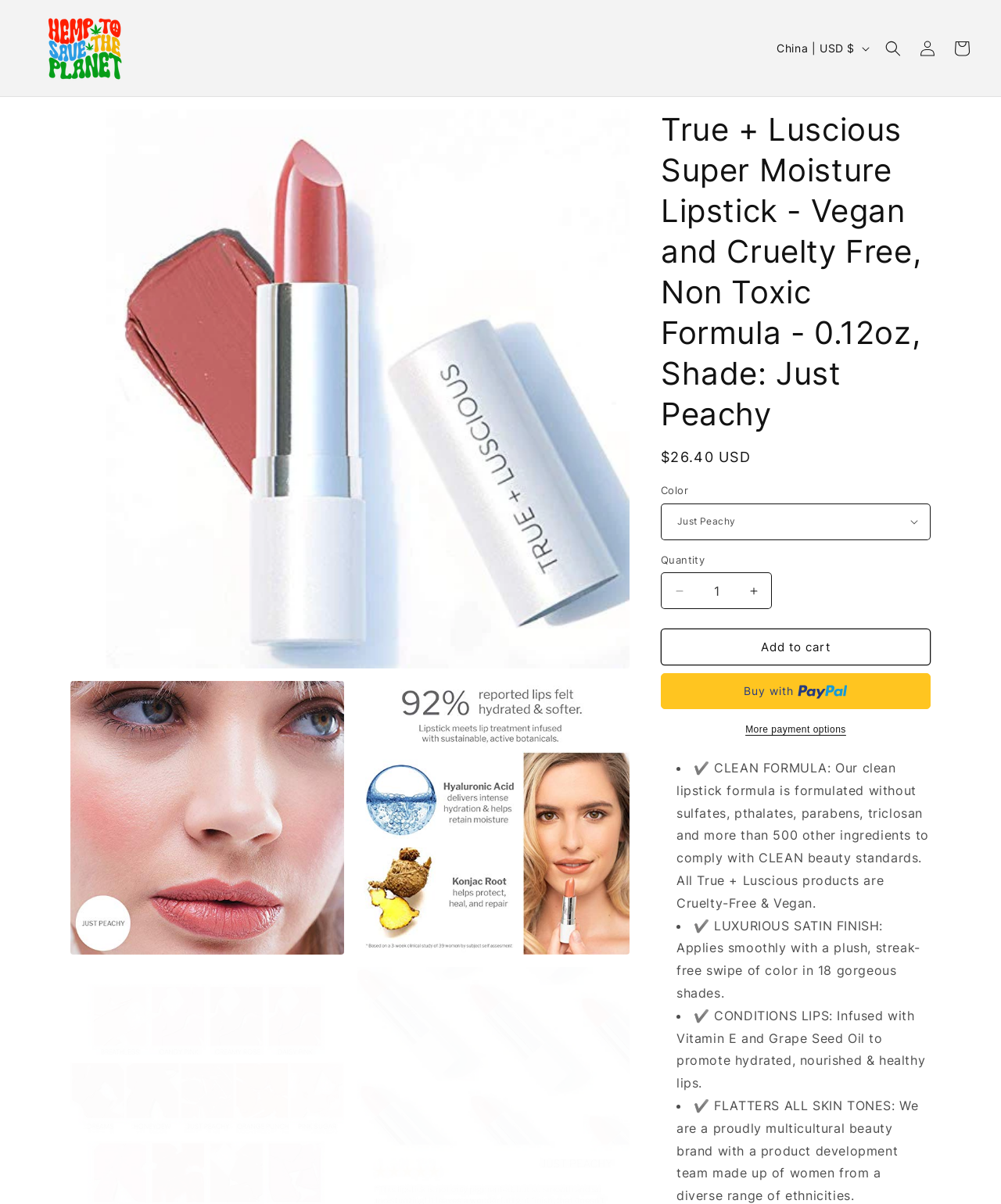Describe every aspect of the webpage comprehensively.

This webpage is about a product called True + Luscious Super Moisture Lipstick, which is vegan and cruelty-free. At the top left, there is a small image and a link. On the top right, there are several links, including "Log in", "Cart", and a search button. Below the search button, there is a link to skip to product information.

The main product image is located in the middle of the page, with two smaller images of the same product on either side. Above the main image, there is a heading with the product name and a brief description. Below the main image, there is a section with product details, including the regular price, color options, and quantity selection.

There are four buttons in this section: "Decrease quantity", "Increase quantity", "Add to cart", and "Buy now with PayPal". The "Buy now with PayPal" button has a small PayPal logo next to it. Below these buttons, there is a section with four bullet points, each describing a feature of the product, including its clean formula, luxurious satin finish, lip-conditioning properties, and suitability for all skin tones.

There are a total of five images on the page, including the three product images and two small icons (one for PayPal and one for the country/region selection). There are also several buttons, links, and form elements, including a combobox for color selection, a spinbutton for quantity selection, and a search button.